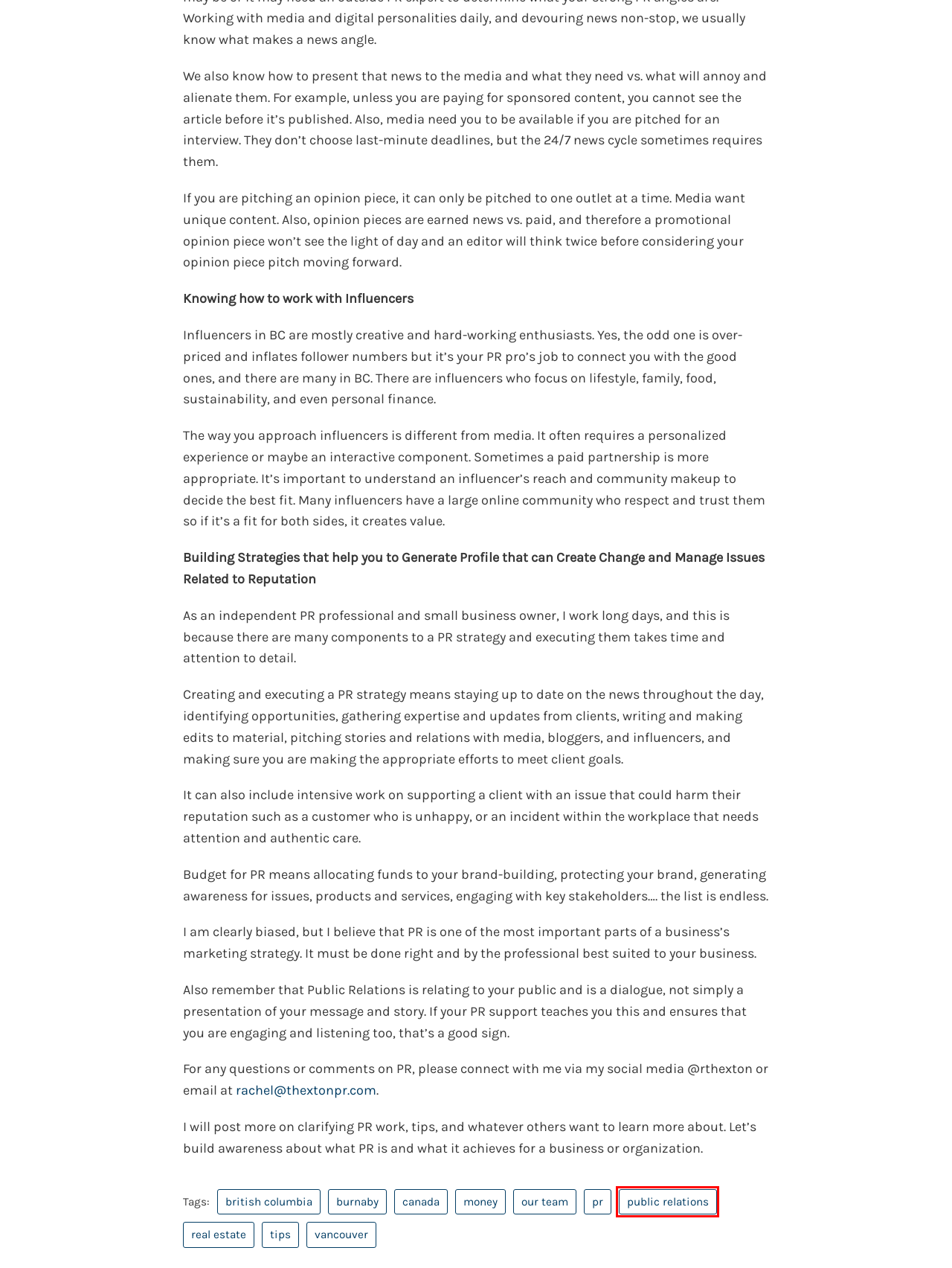Review the screenshot of a webpage containing a red bounding box around an element. Select the description that best matches the new webpage after clicking the highlighted element. The options are:
A. public relations Archives - Thexton Public Relations
B. real estate Archives - Thexton Public Relations
C. tips Archives - Thexton Public Relations
D. money Archives - Thexton Public Relations
E. burnaby Archives - Thexton Public Relations
F. canada Archives - Thexton Public Relations
G. british columbia Archives - Thexton Public Relations
H. vancouver Archives - Thexton Public Relations

A